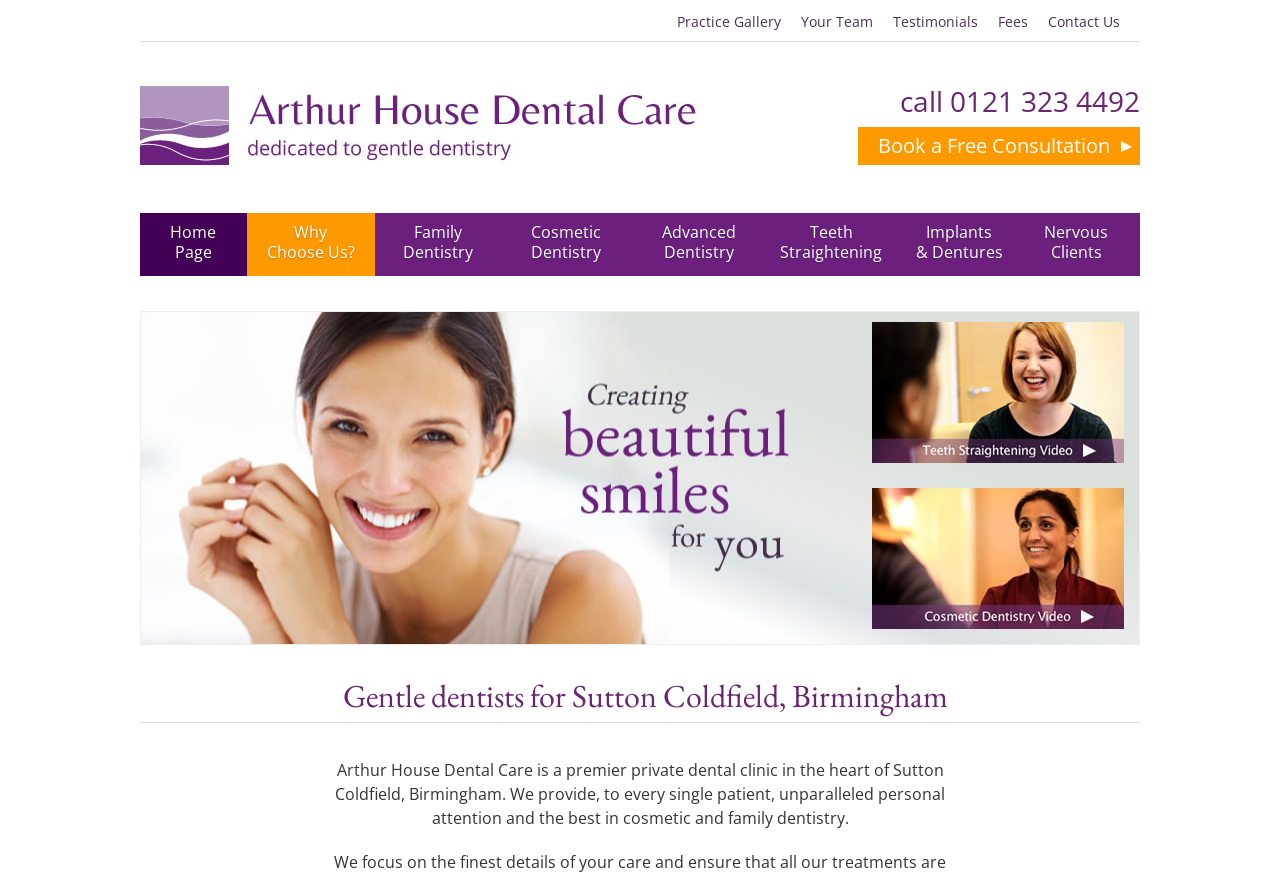Locate the bounding box coordinates of the area you need to click to fulfill this instruction: 'Call 0121 323 4492'. The coordinates must be in the form of four float numbers ranging from 0 to 1: [left, top, right, bottom].

[0.742, 0.094, 0.891, 0.137]